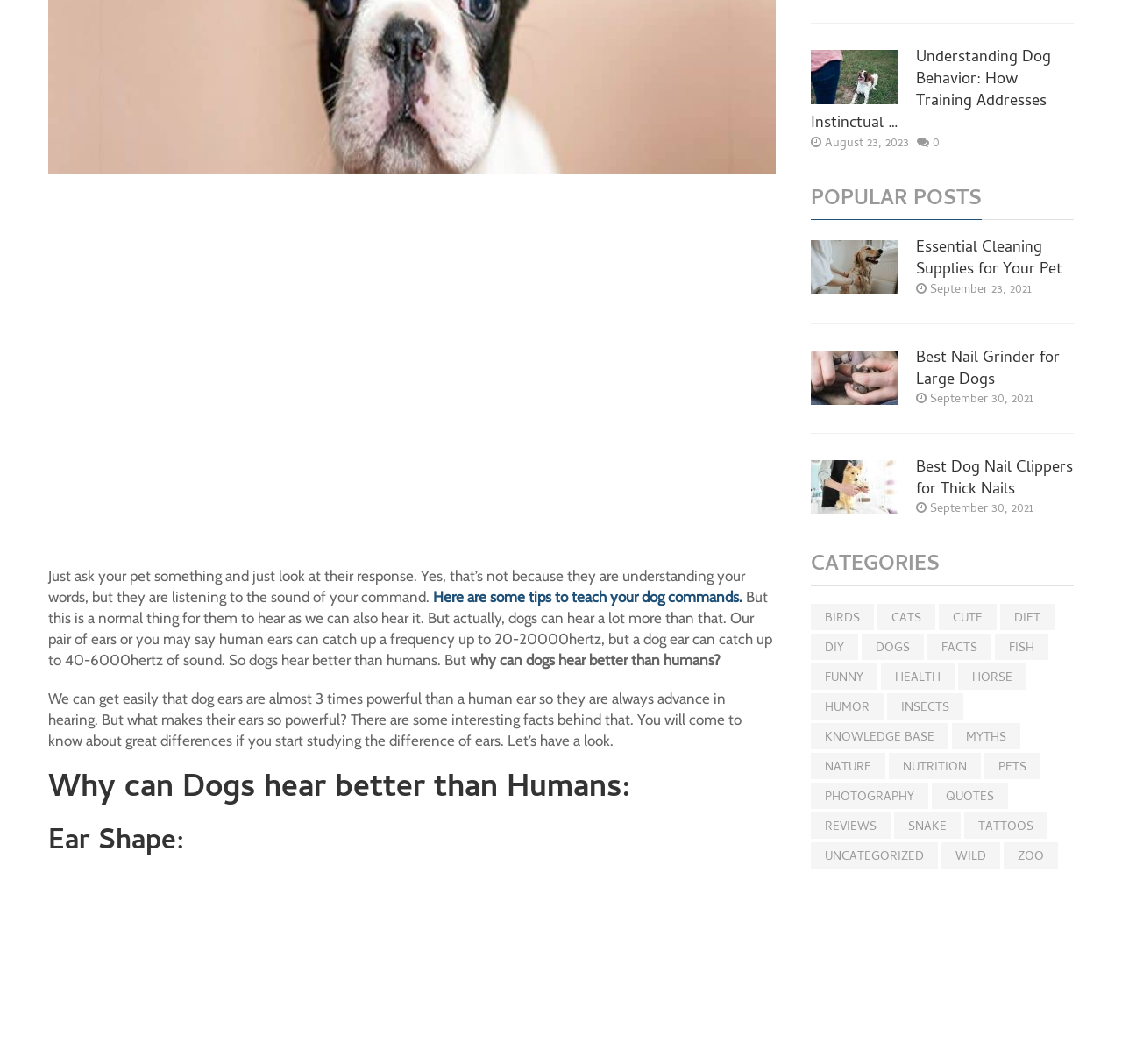From the element description: "Knowledge Base", extract the bounding box coordinates of the UI element. The coordinates should be expressed as four float numbers between 0 and 1, in the order [left, top, right, bottom].

[0.723, 0.68, 0.845, 0.704]